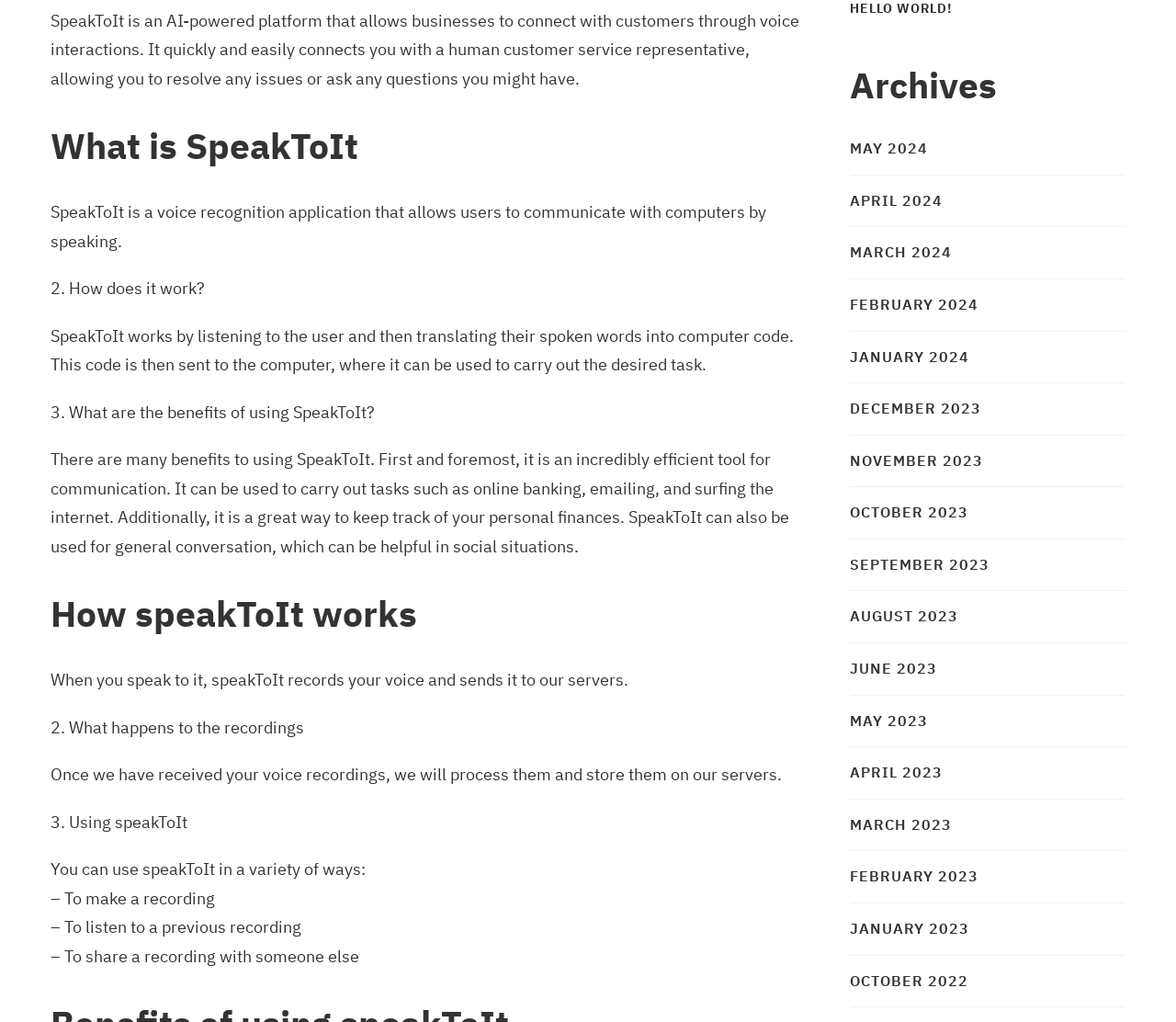Determine the bounding box coordinates of the area to click in order to meet this instruction: "Read about What is SpeakToIt".

[0.043, 0.12, 0.683, 0.164]